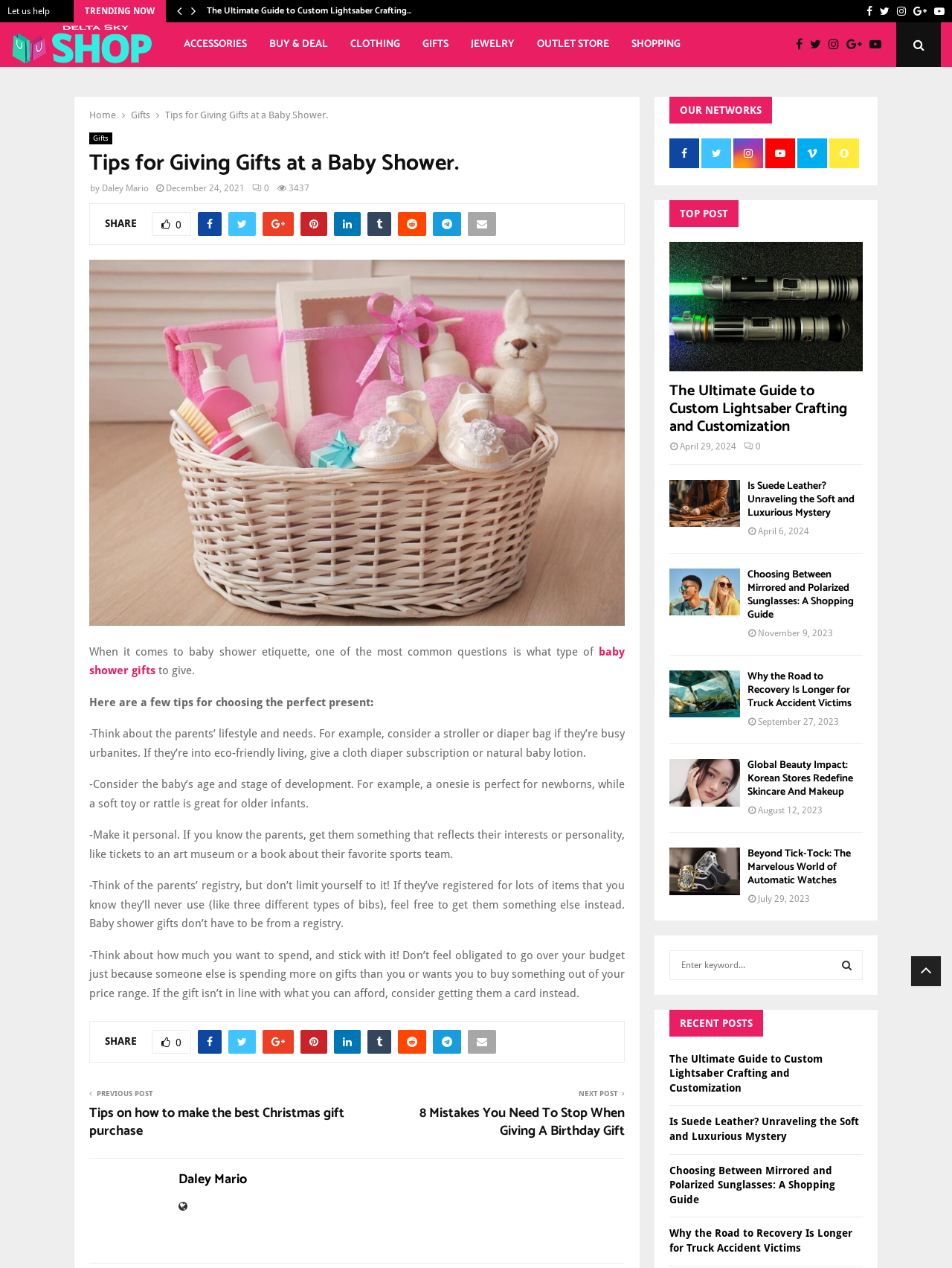Specify the bounding box coordinates of the element's area that should be clicked to execute the given instruction: "Follow your bliss!". The coordinates should be four float numbers between 0 and 1, i.e., [left, top, right, bottom].

None